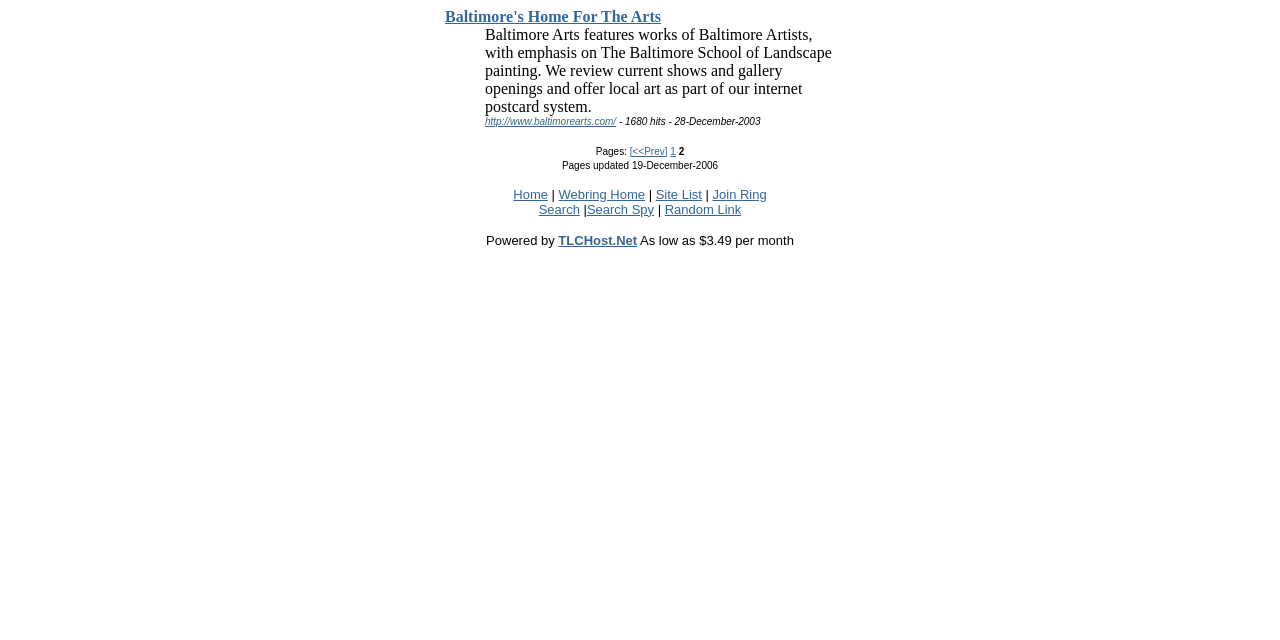Provide the bounding box coordinates of the UI element that matches the description: "Search".

[0.421, 0.315, 0.453, 0.339]